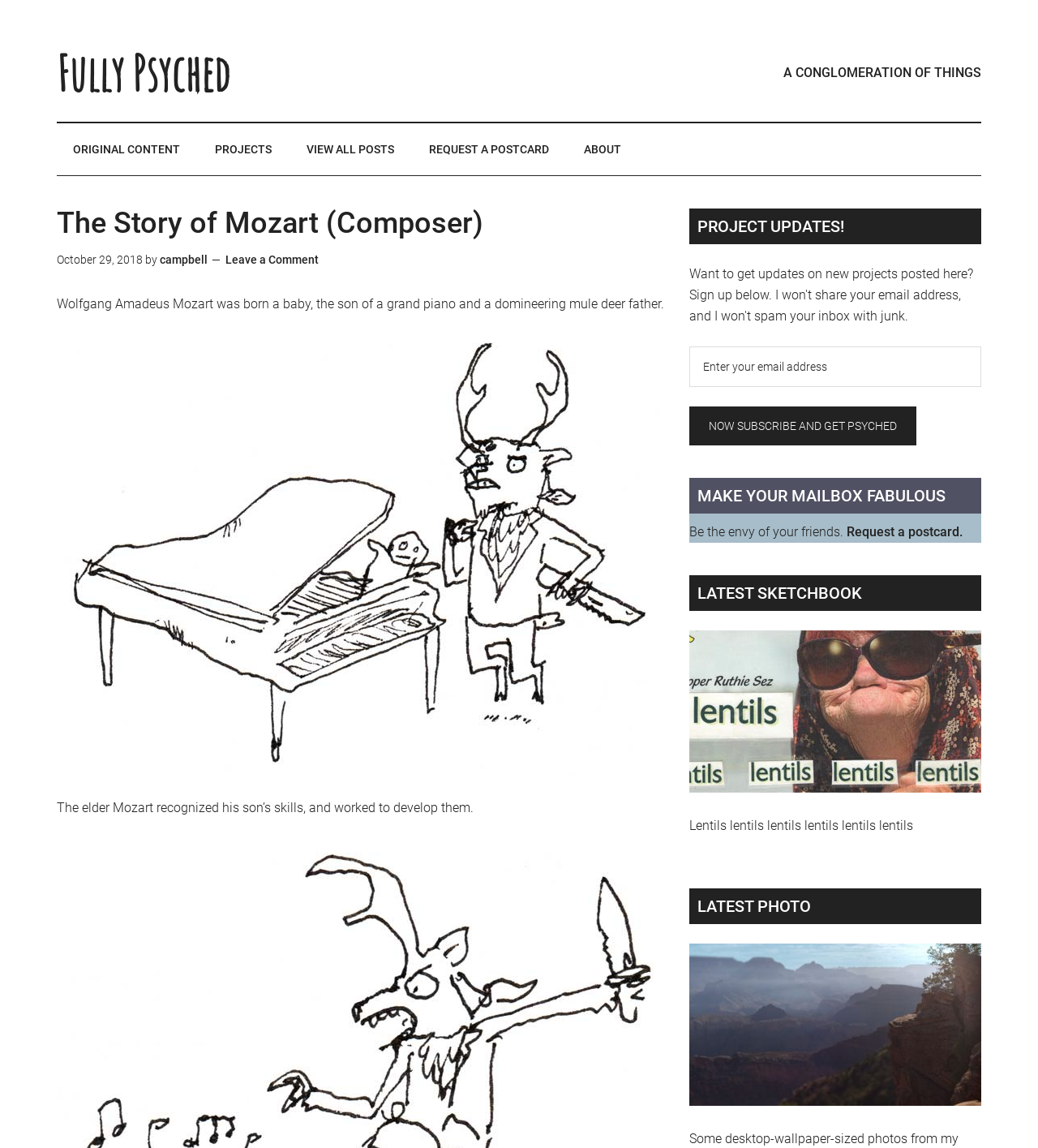From the screenshot, find the bounding box of the UI element matching this description: "Fully Psyched". Supply the bounding box coordinates in the form [left, top, right, bottom], each a float between 0 and 1.

[0.055, 0.037, 0.222, 0.09]